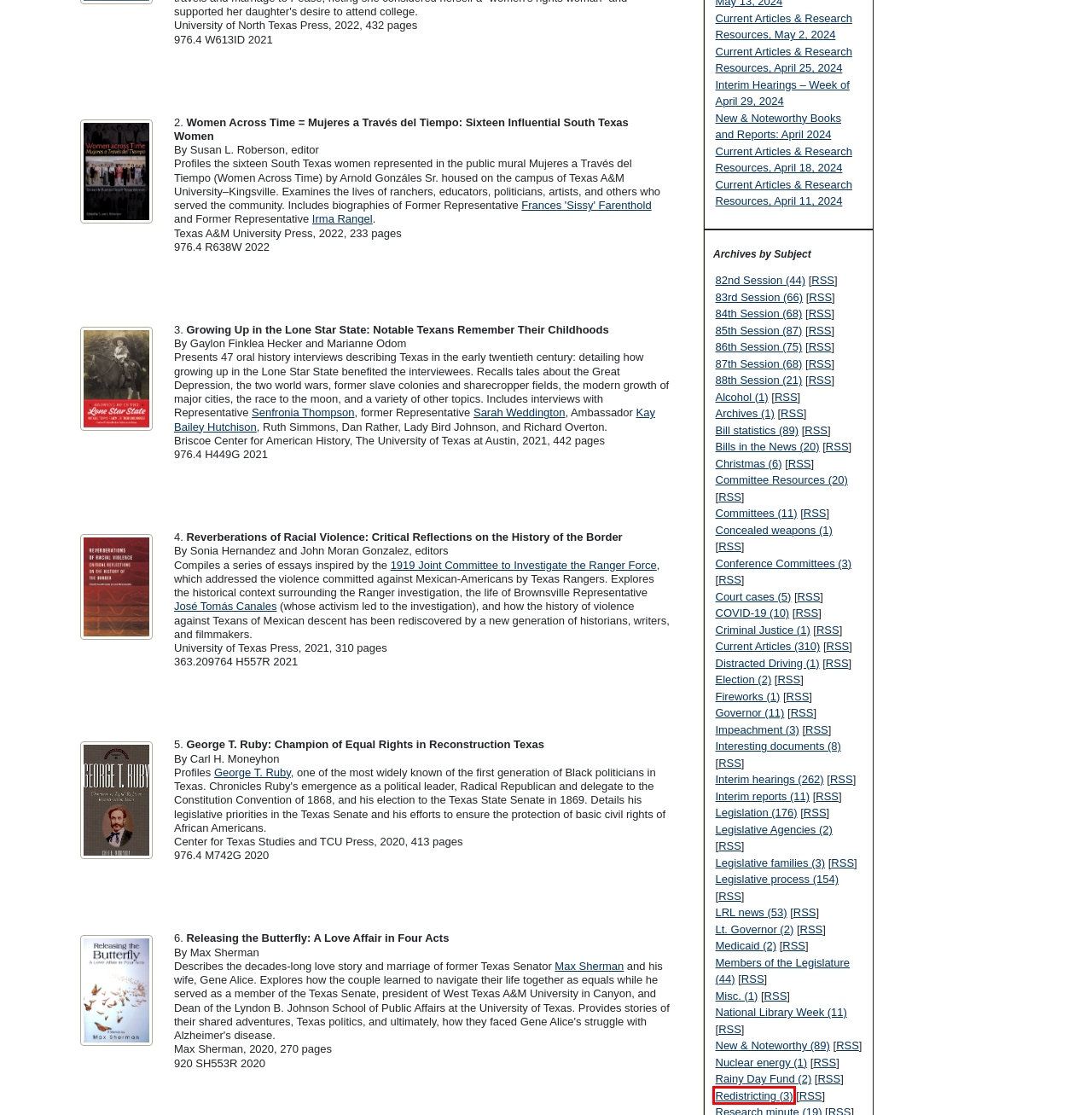Examine the screenshot of a webpage with a red rectangle bounding box. Select the most accurate webpage description that matches the new webpage after clicking the element within the bounding box. Here are the candidates:
A. Legislative Reference Library of Texas: Interim Hearings – Week of April 29, 2024
B. Legislative Reference Library of Texas : Lt. Governor
C. Legislative Reference Library of Texas: Current Articles & Research Resources, May 2, 2024
D. Legislative Reference Library of Texas : Legislative process
E. Legislative Reference Library of Texas : 82nd Session
F. Legislative Reference Library of Texas: Current Articles & Research Resources, April 25, 2024
G. Legislative Reference Library of Texas : Redistricting
H. Legislative Reference Library of Texas : Alcohol

G